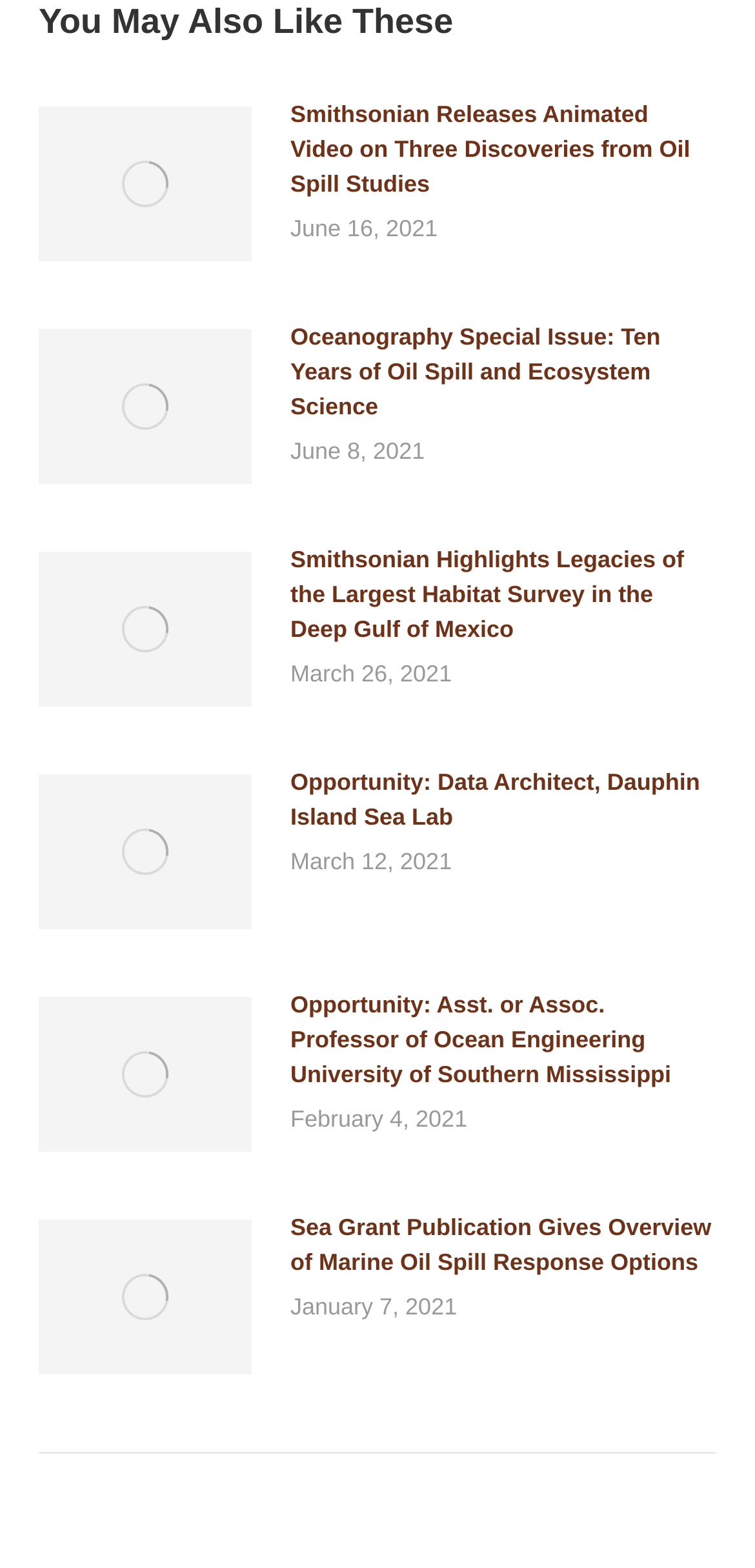Specify the bounding box coordinates of the area to click in order to execute this command: 'read article about Smithsonian Releases Animated Video on Three Discoveries from Oil Spill Studies'. The coordinates should consist of four float numbers ranging from 0 to 1, and should be formatted as [left, top, right, bottom].

[0.385, 0.062, 0.949, 0.128]